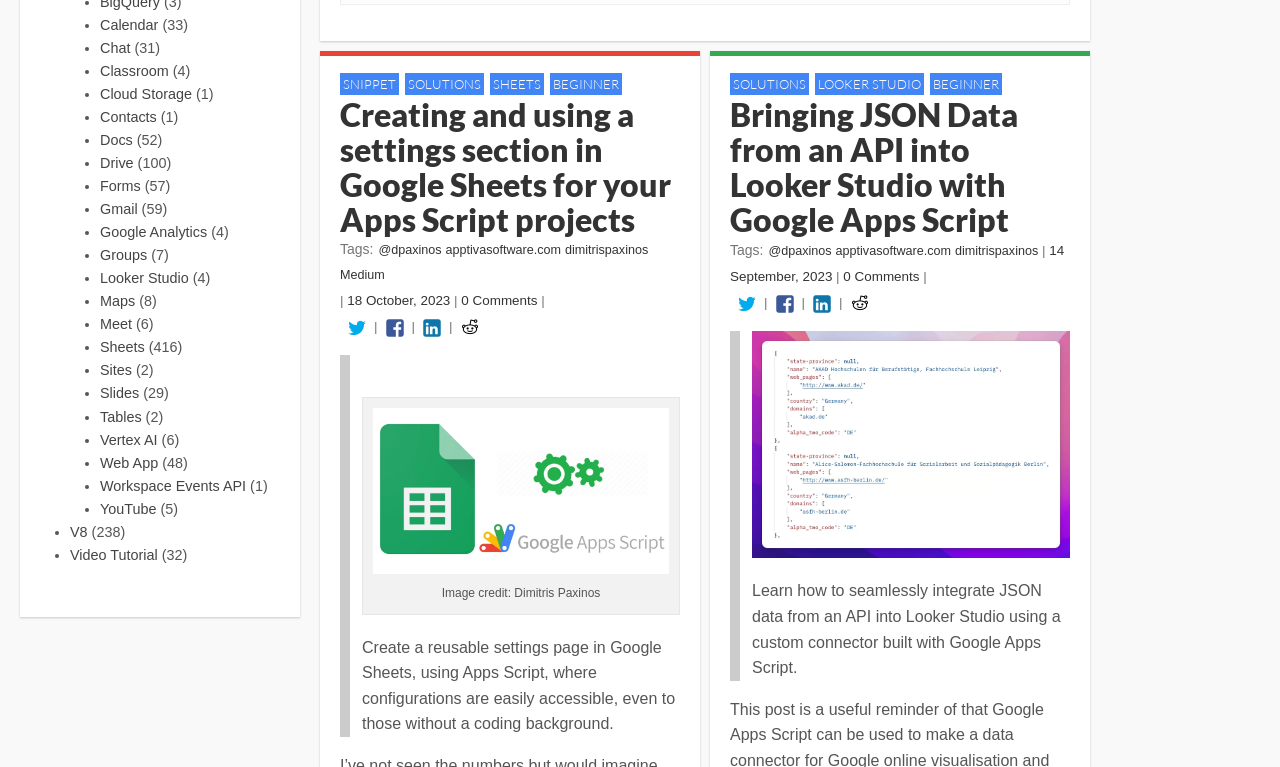Based on the provided description, "Sites", find the bounding box of the corresponding UI element in the screenshot.

[0.078, 0.473, 0.103, 0.493]